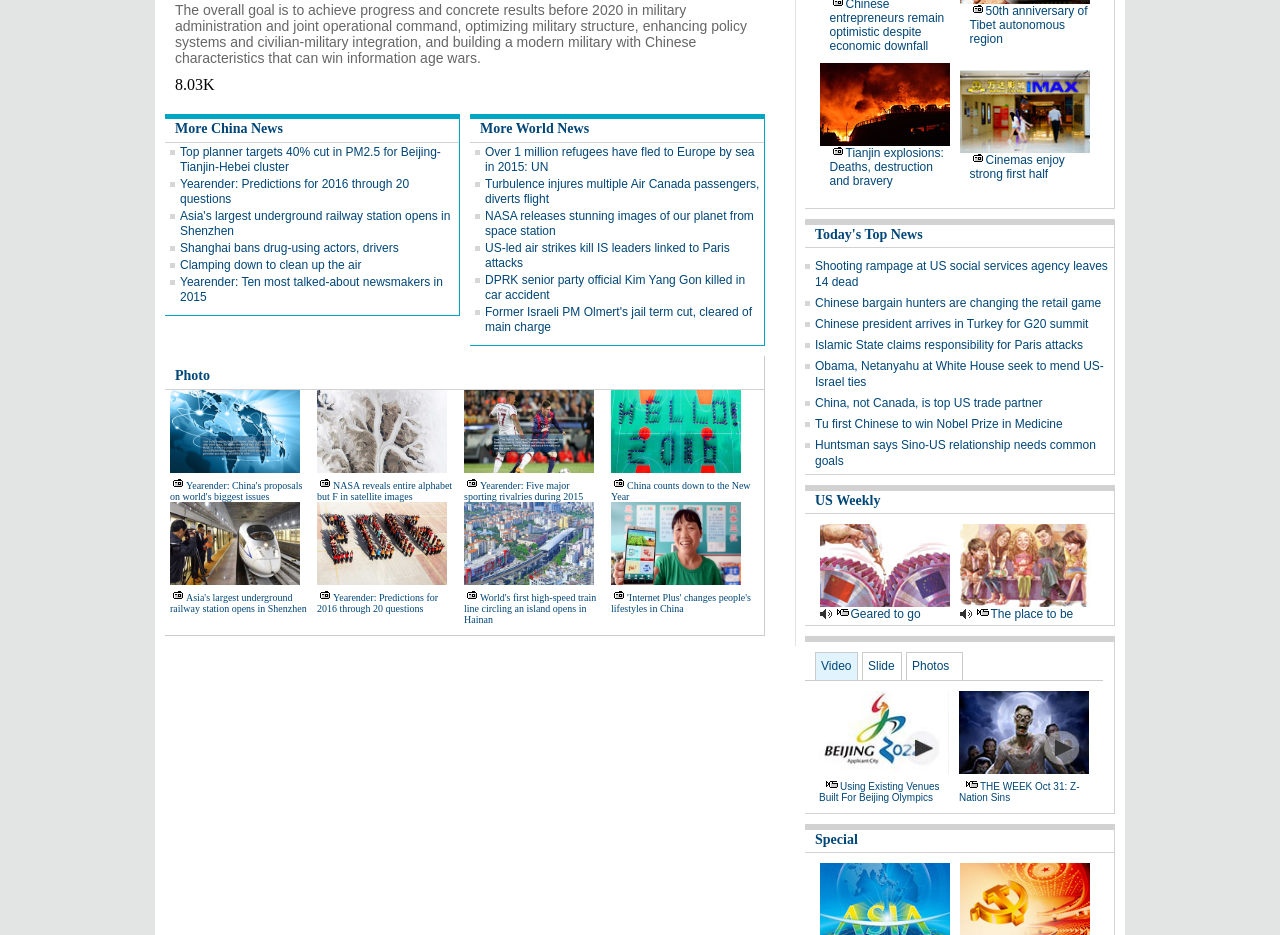Please reply to the following question with a single word or a short phrase:
How many refugees have fled to Europe by sea in 2015?

Over 1 million